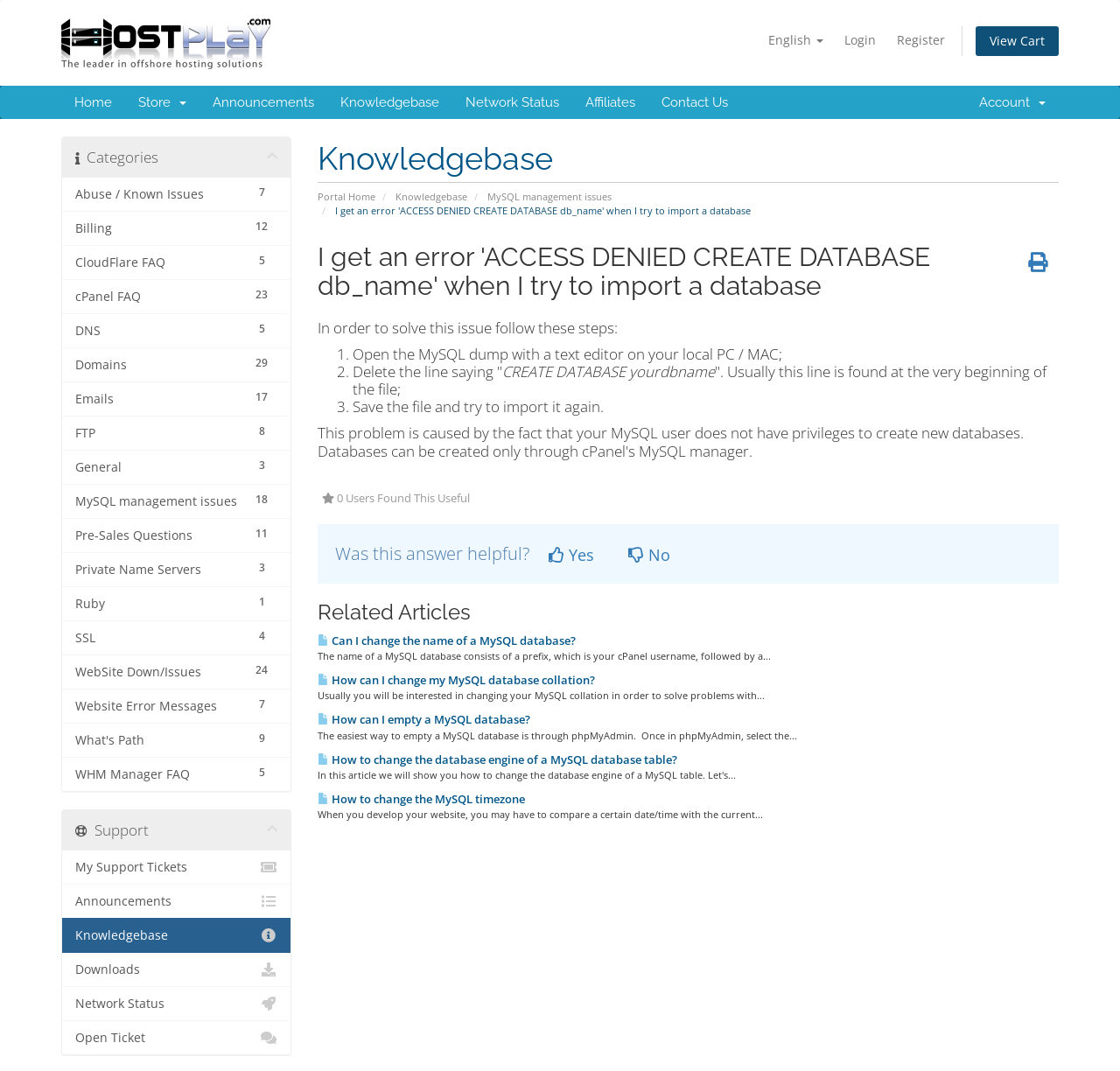Use the details in the image to answer the question thoroughly: 
What is the purpose of the 'Was this answer helpful?' section?

The 'Was this answer helpful?' section is located at the bottom of the article, and it provides users with an option to give feedback on whether the answer was helpful or not, which can help the website to improve its content and user experience.